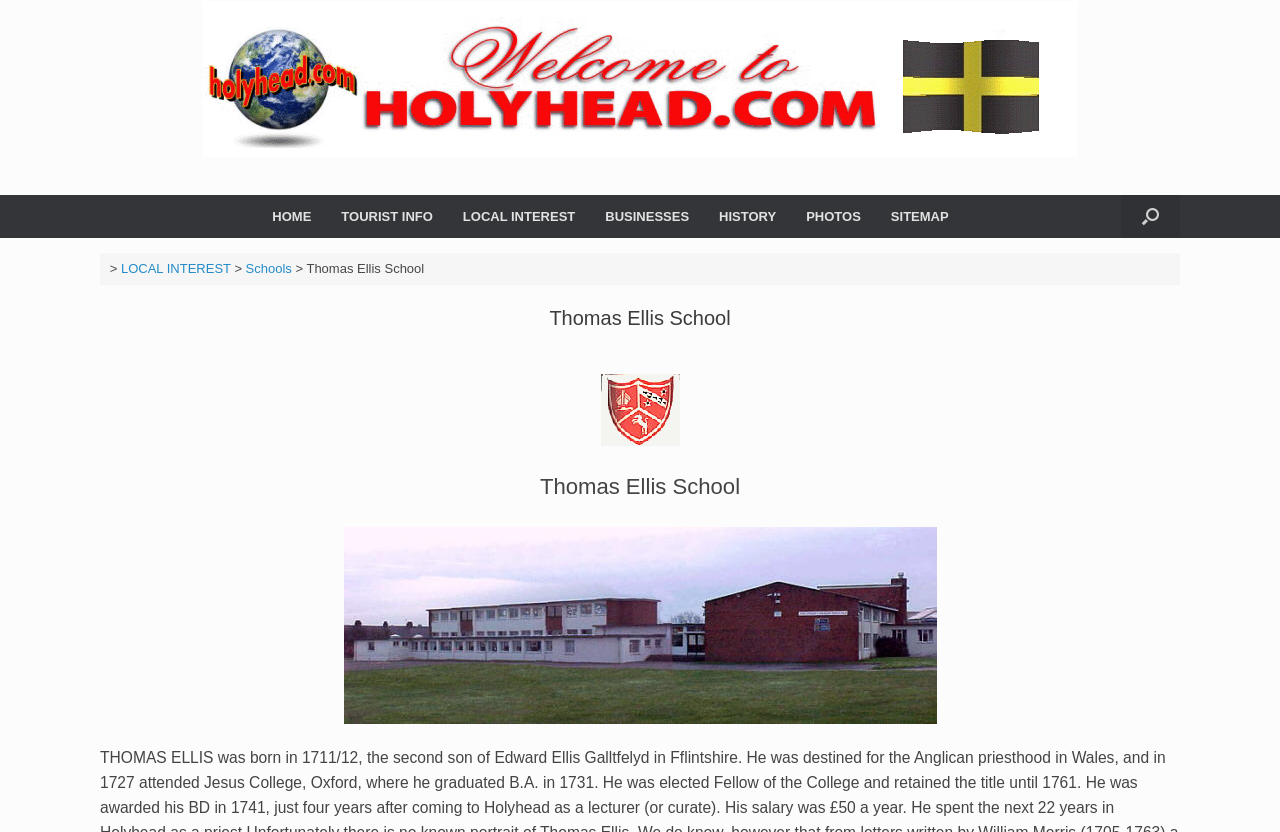Extract the bounding box coordinates for the UI element described as: "LOCAL INTEREST".

[0.095, 0.314, 0.18, 0.332]